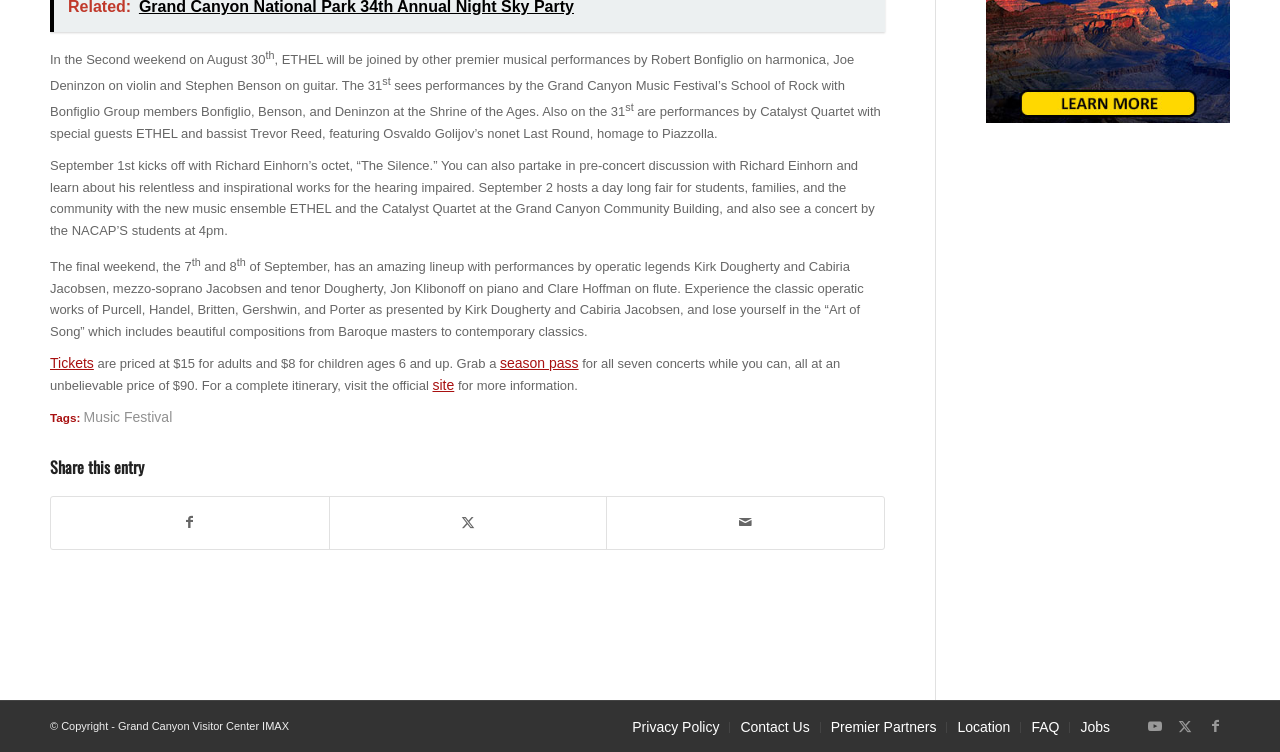What is the name of the music festival?
We need a detailed and exhaustive answer to the question. Please elaborate.

The name of the music festival can be found in the footer section of the webpage, where it is listed as a tag, 'Music Festival'.